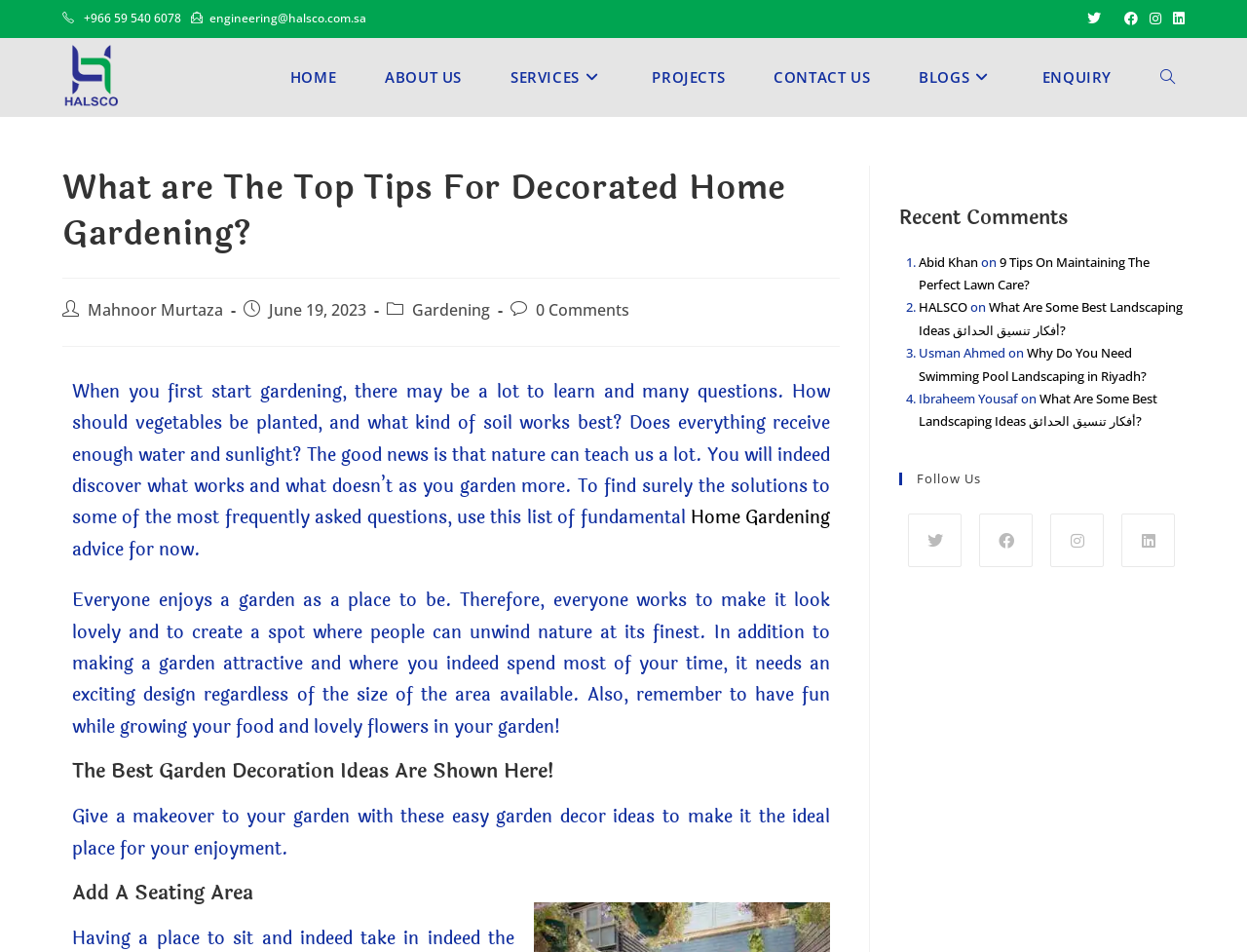Locate the bounding box coordinates of the item that should be clicked to fulfill the instruction: "View individual privacy preferences".

None